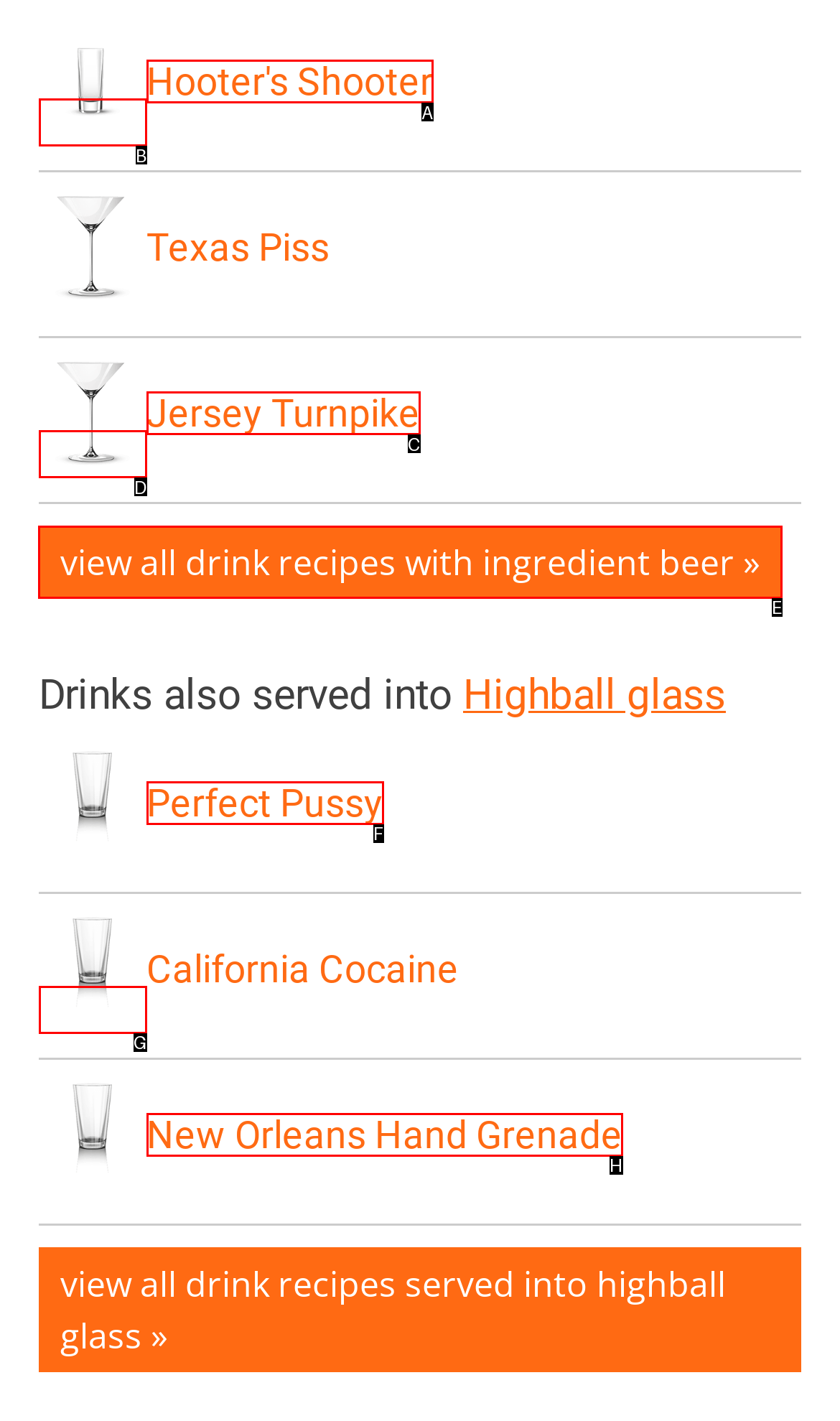Tell me which letter corresponds to the UI element that should be clicked to fulfill this instruction: View all drink recipes with ingredient beer
Answer using the letter of the chosen option directly.

E